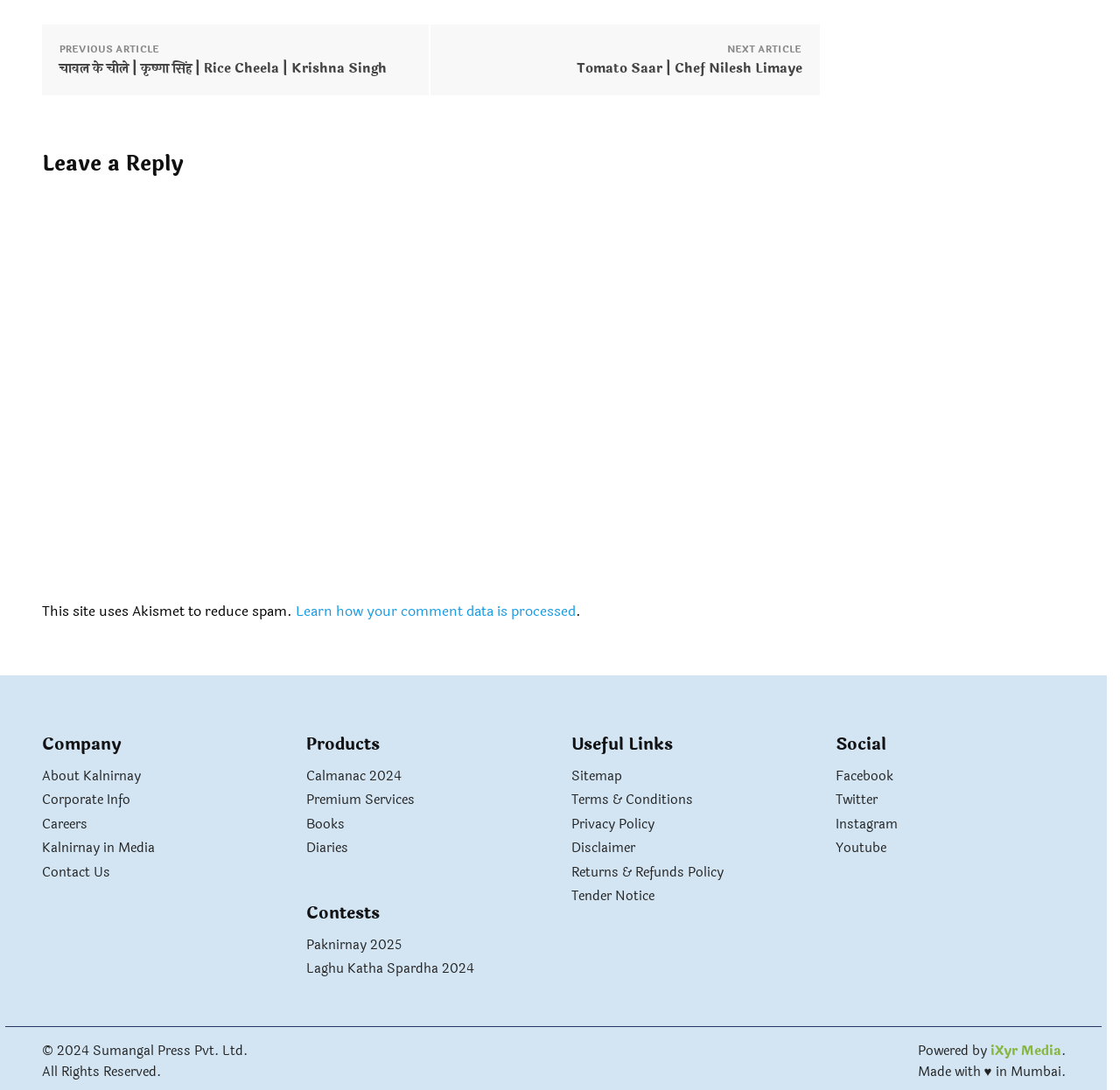Refer to the image and offer a detailed explanation in response to the question: What is the name of the media company mentioned in the footer?

The footer section of the webpage contains a static text 'Powered by' followed by a link 'iXyr Media', which suggests that 'iXyr Media' is the name of the media company that powers or supports the website.